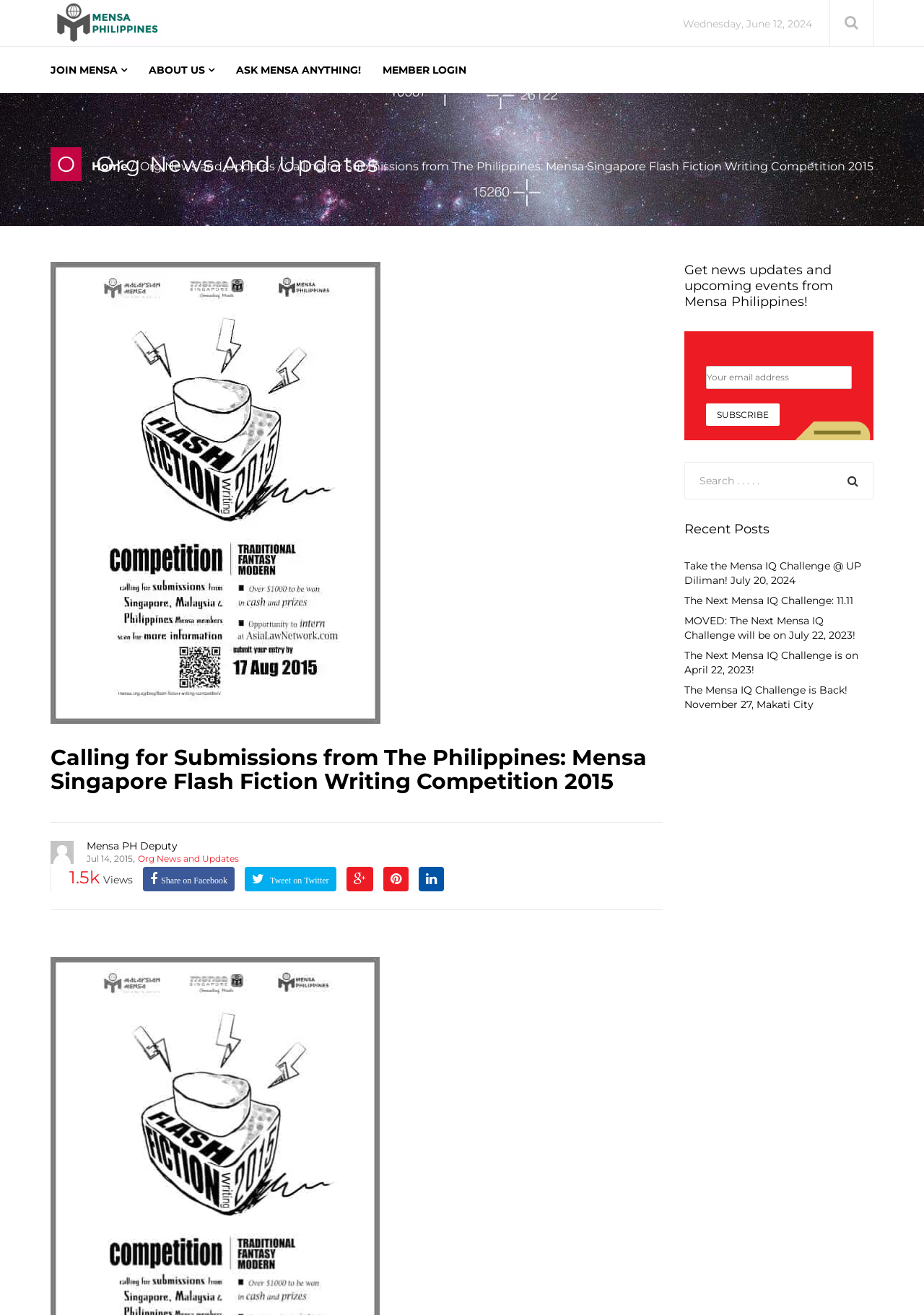Please locate the bounding box coordinates of the region I need to click to follow this instruction: "Login as an Agent".

None